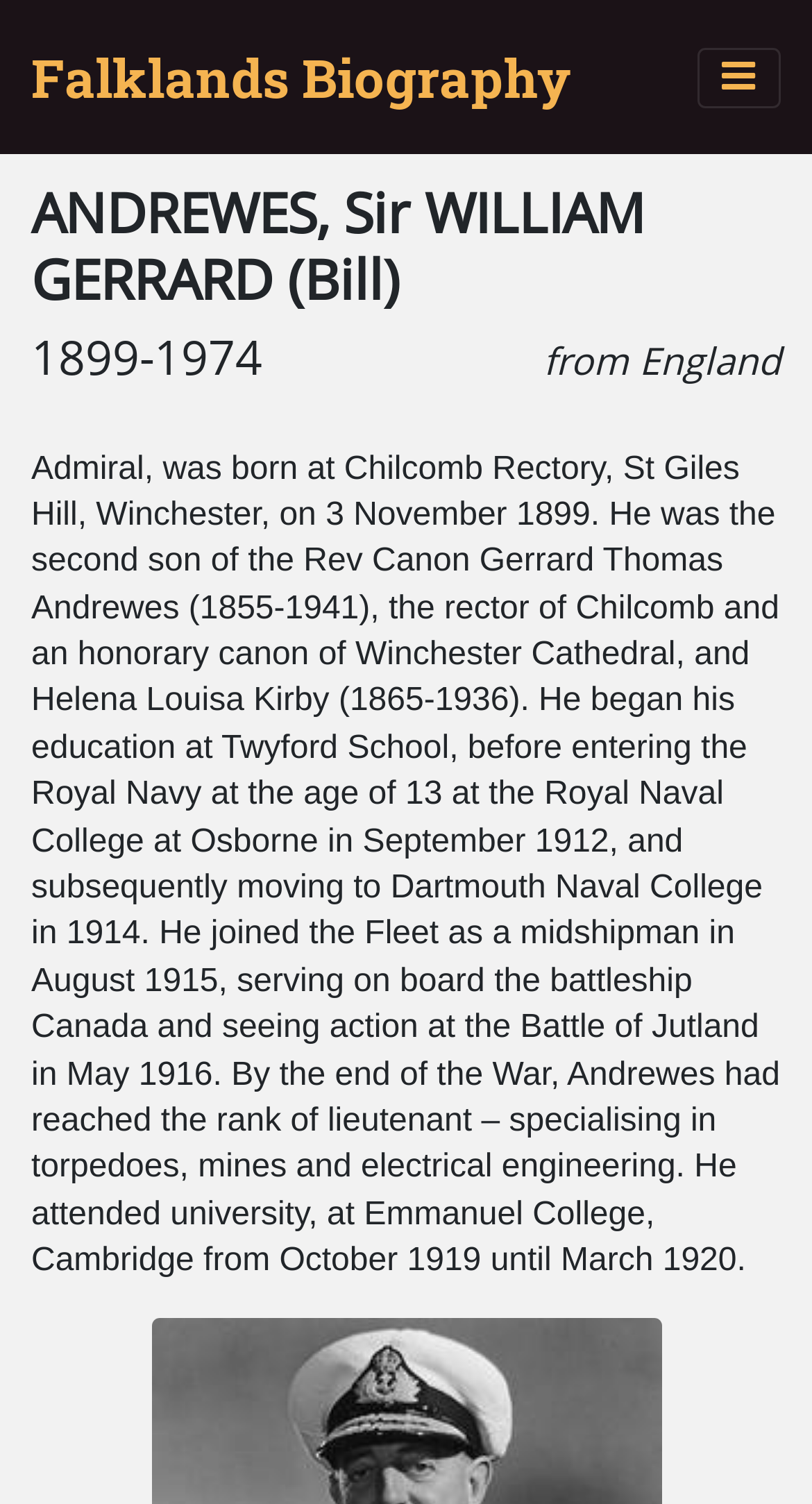Describe all the visual and textual components of the webpage comprehensively.

The webpage is about the biography of Sir William Gerrard Andrewes, also known as Bill. At the top left of the page, there is a link to "Falklands Biography". Next to it, on the top right, is a button with an icon. Below the link, there is a heading that displays the name "ANDREWES, Sir WILLIAM GERRARD (Bill)" in a prominent font size. Underneath the heading, there is a subheading that indicates his birth year and origin, "1899-1974 from England".

The main content of the biography starts with a static text "Admiral" on the left side of the page, followed by a paragraph that describes Andrewes' early life, education, and naval career. The text spans across the page, covering most of the width. The paragraph mentions his birthplace, parents, and education at Twyford School and the Royal Naval College.

Further down, there is another static text "Canada" on the left side, which is part of a longer paragraph that continues the description of Andrewes' naval career, including his experience in the Battle of Jutland and his specialization in torpedoes, mines, and electrical engineering. The paragraph also mentions his attendance at Emmanuel College, Cambridge.